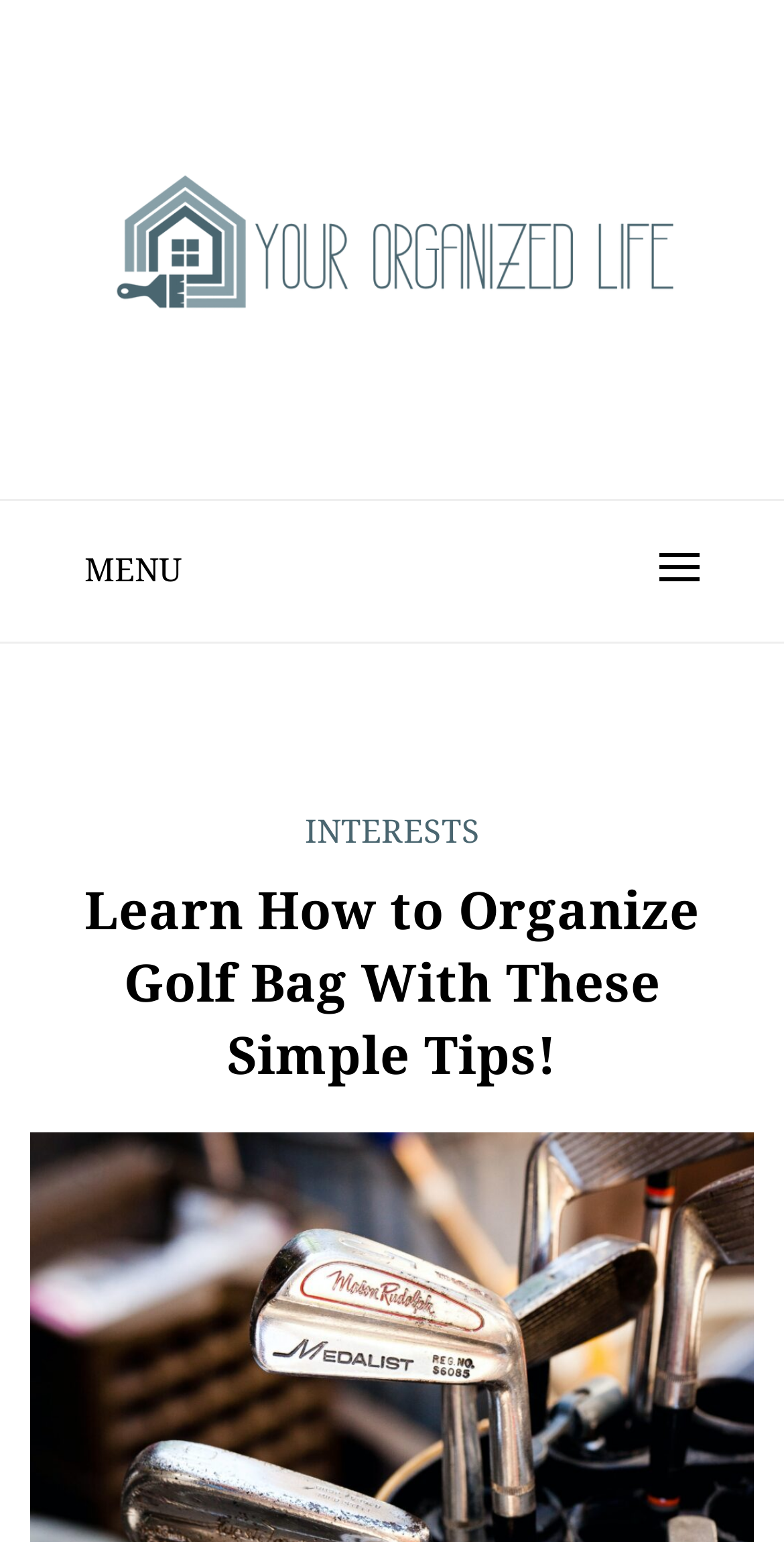Identify and generate the primary title of the webpage.

YOUR ORGANIZED LIFE